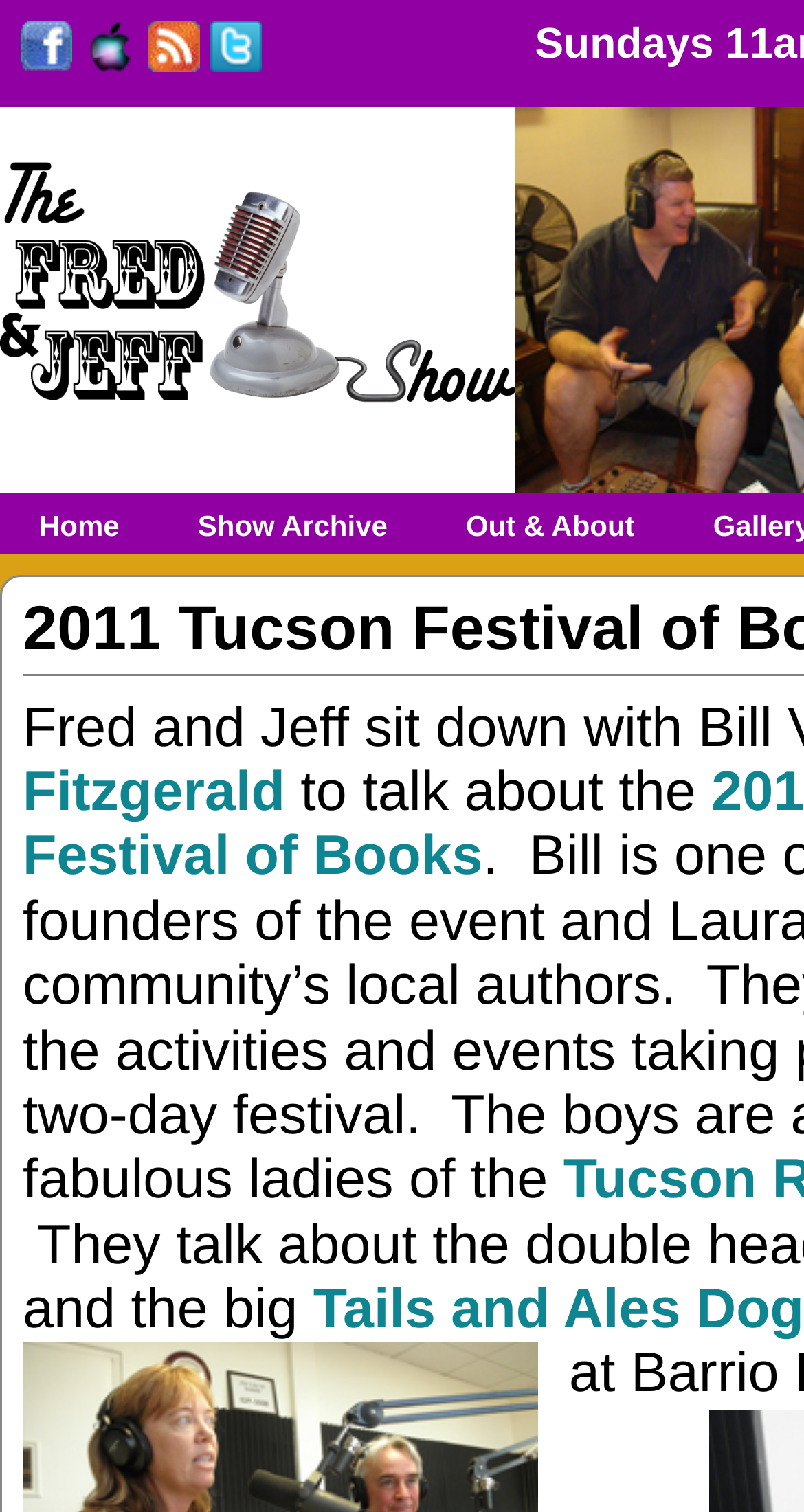Determine the bounding box coordinates for the clickable element to execute this instruction: "Subscribe to RSS Feed". Provide the coordinates as four float numbers between 0 and 1, i.e., [left, top, right, bottom].

[0.183, 0.023, 0.248, 0.055]